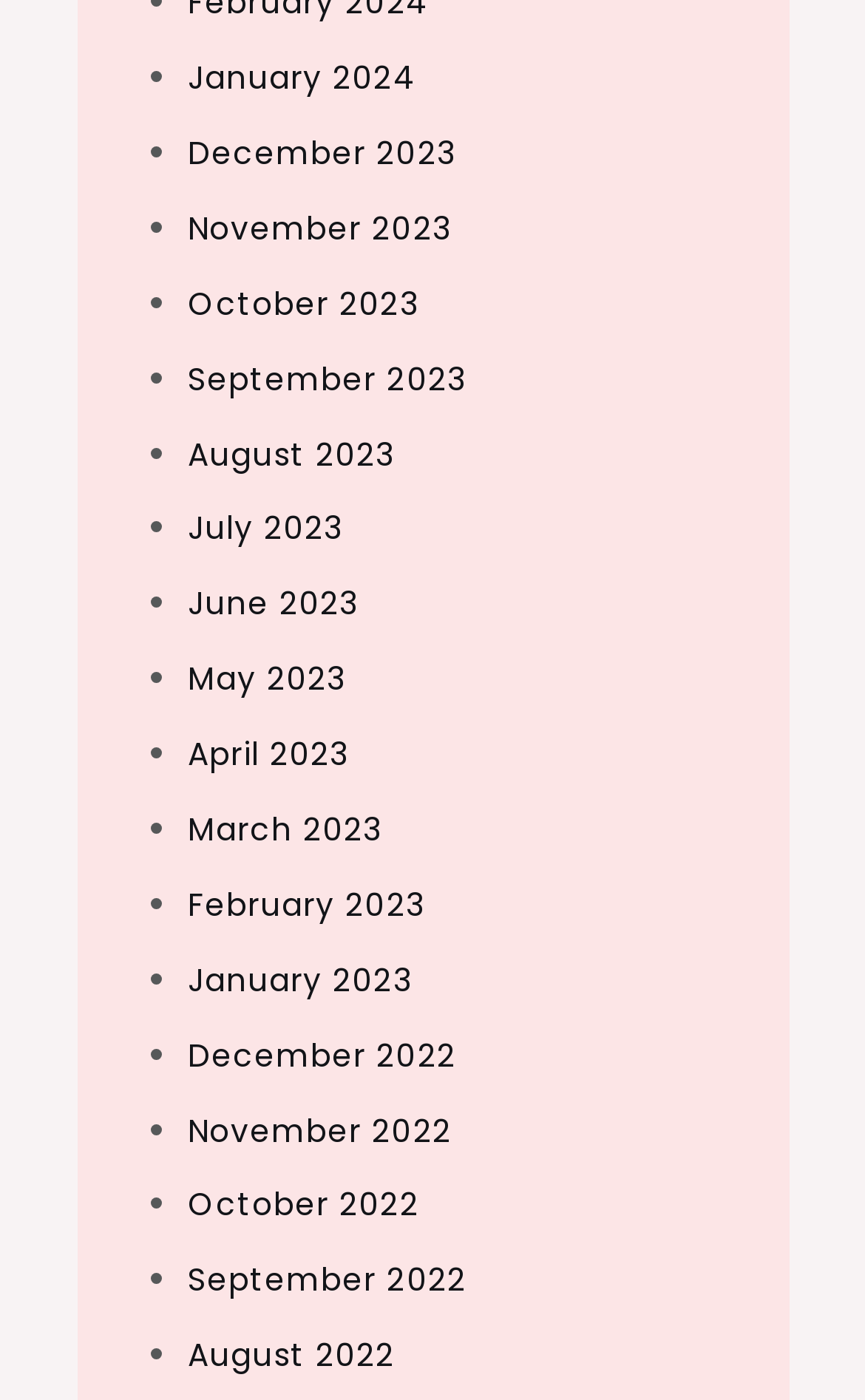Identify the bounding box coordinates of the region I need to click to complete this instruction: "View December 2023".

[0.217, 0.093, 0.527, 0.125]